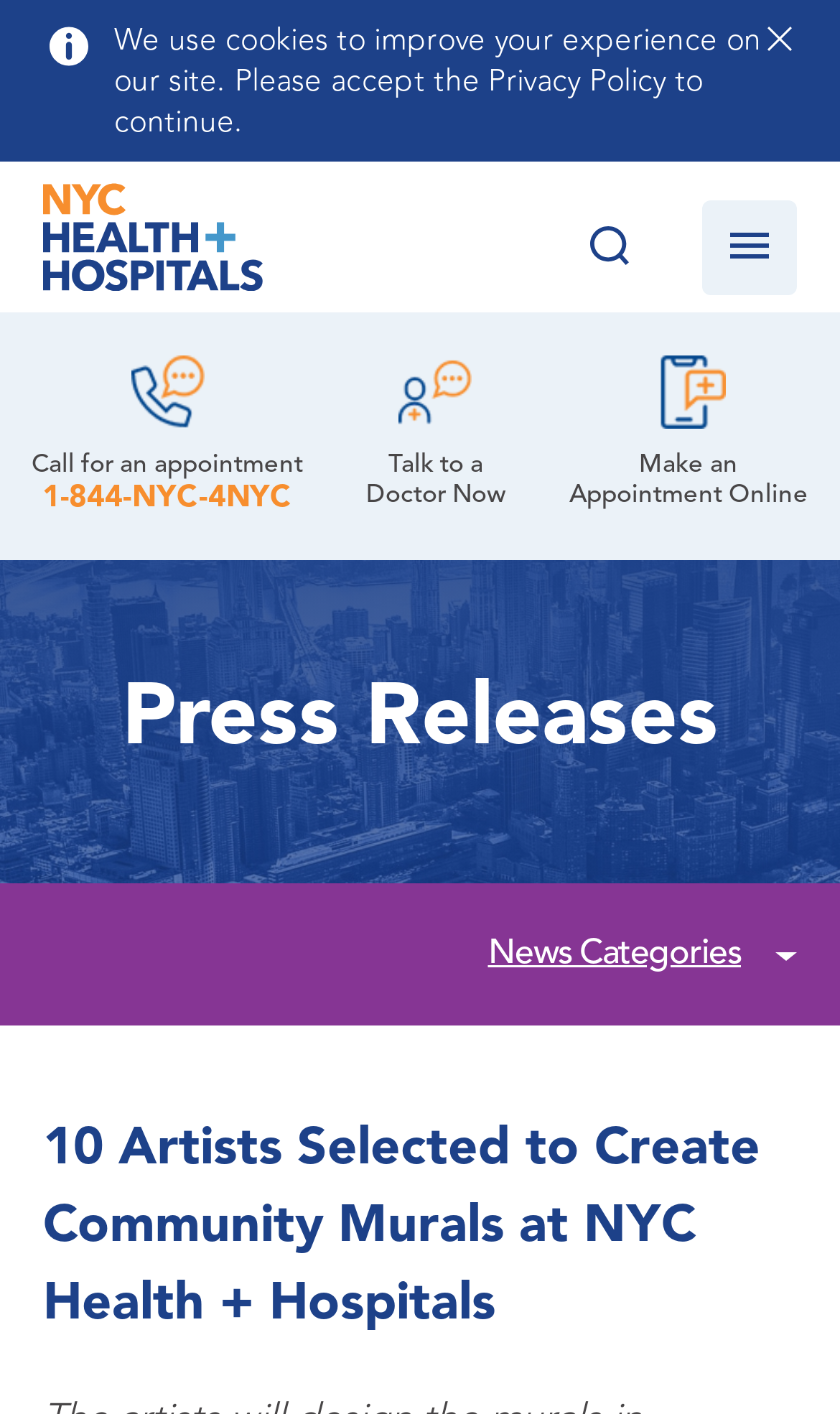Determine the bounding box coordinates of the element's region needed to click to follow the instruction: "Click the News Categories button". Provide these coordinates as four float numbers between 0 and 1, formatted as [left, top, right, bottom].

[0.908, 0.657, 0.949, 0.684]